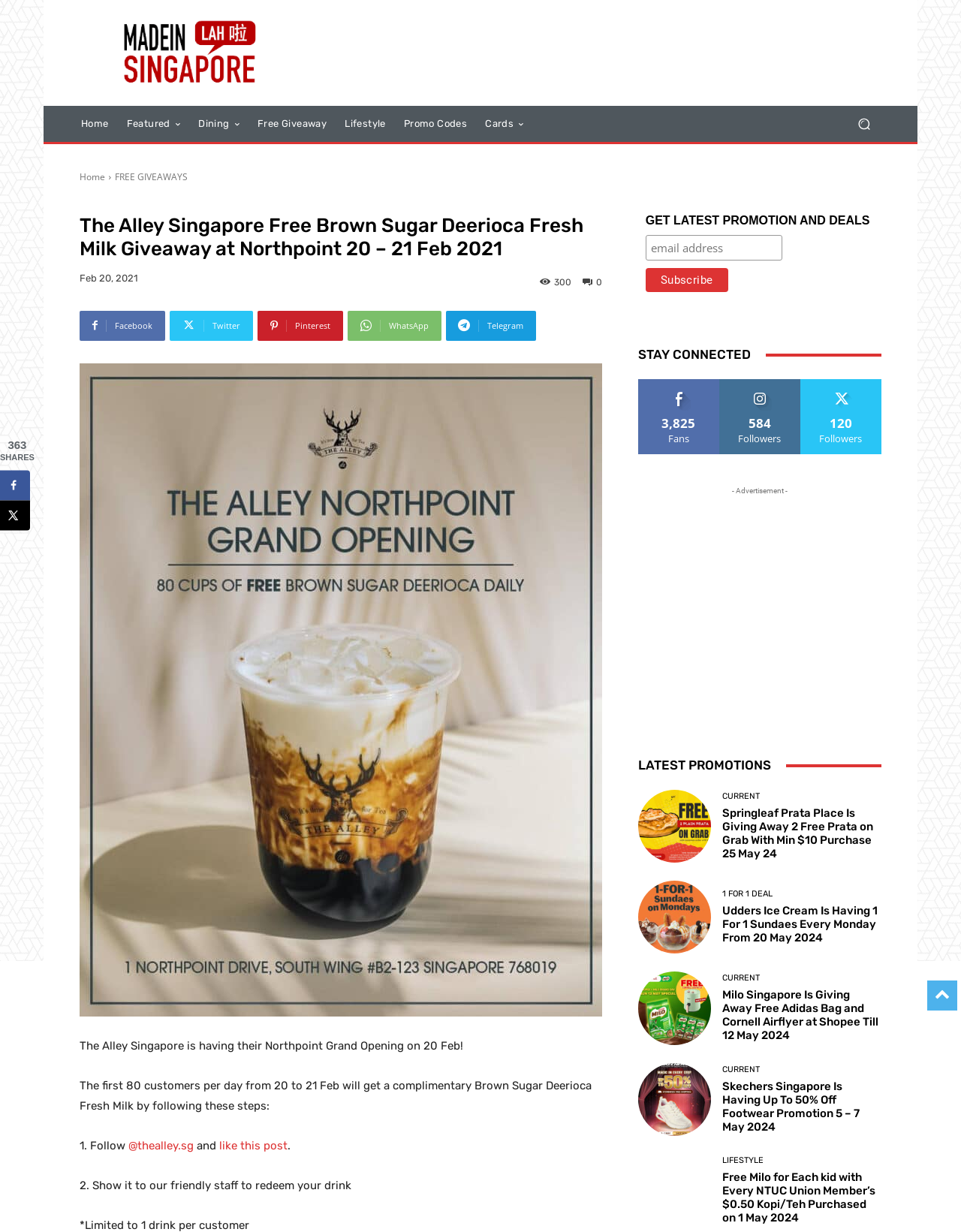What is the benefit of subscribing to the page?
Look at the screenshot and respond with one word or a short phrase.

Get latest promotion and deals